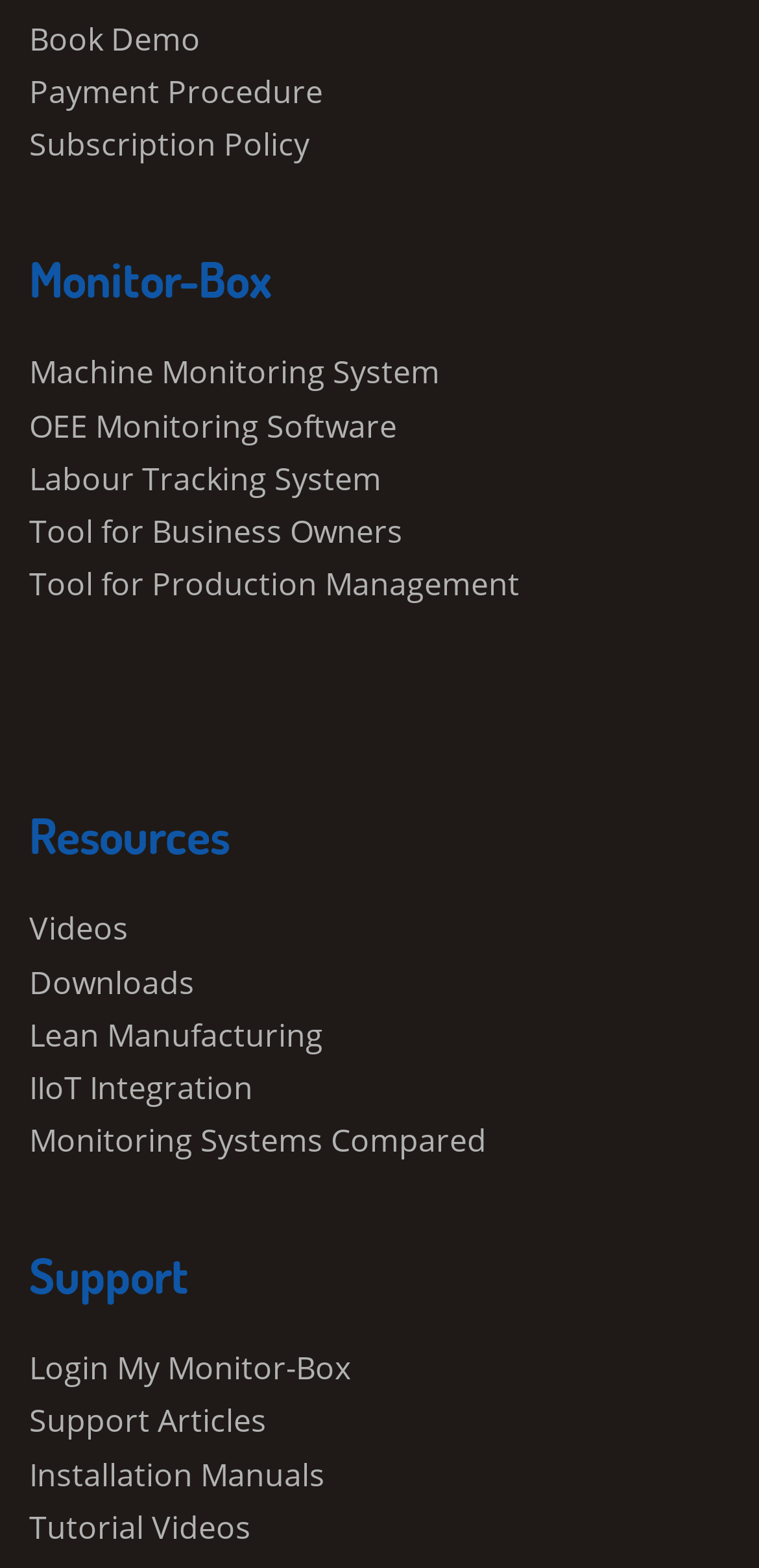What is the main purpose of Monitor-Box?
Please provide a single word or phrase as the answer based on the screenshot.

Machine Monitoring System